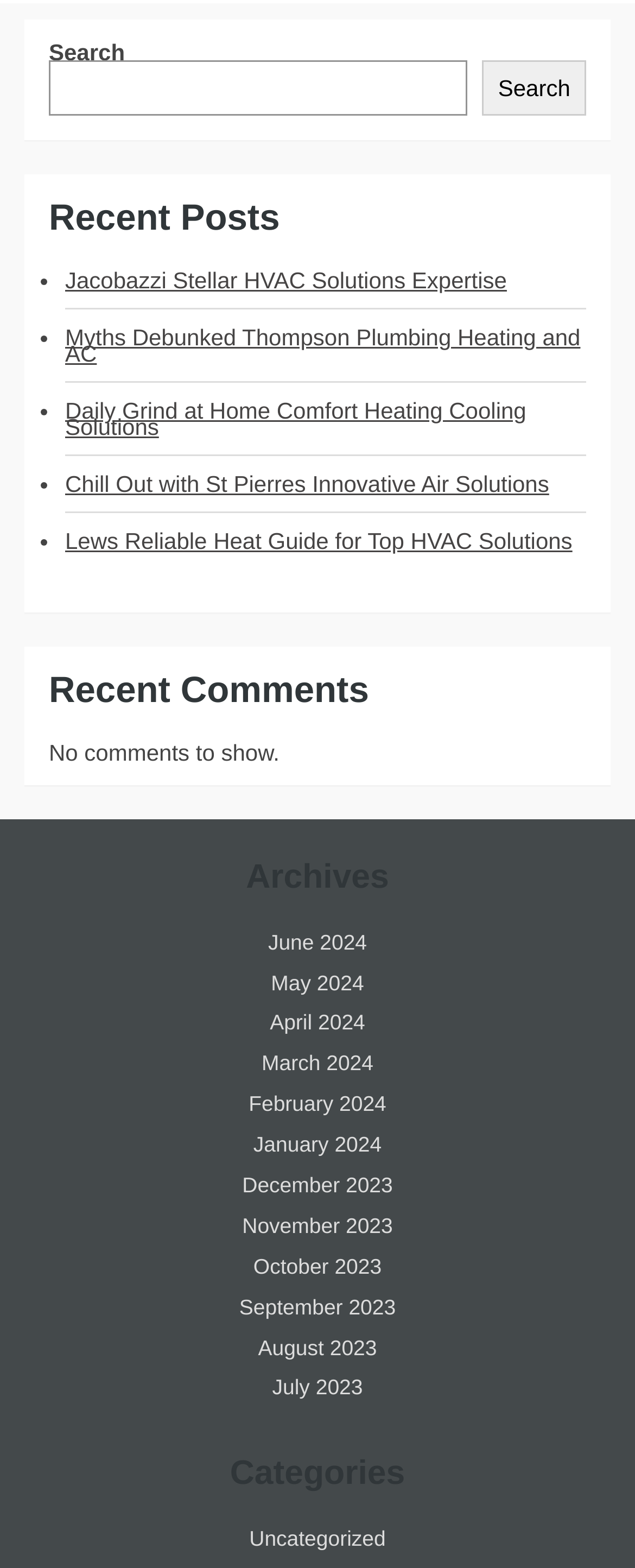What type of content is listed under 'Categories'?
Kindly give a detailed and elaborate answer to the question.

The 'Categories' section contains a single link labeled 'Uncategorized', which suggests that the section is intended to provide users with access to categorized content on the webpage.